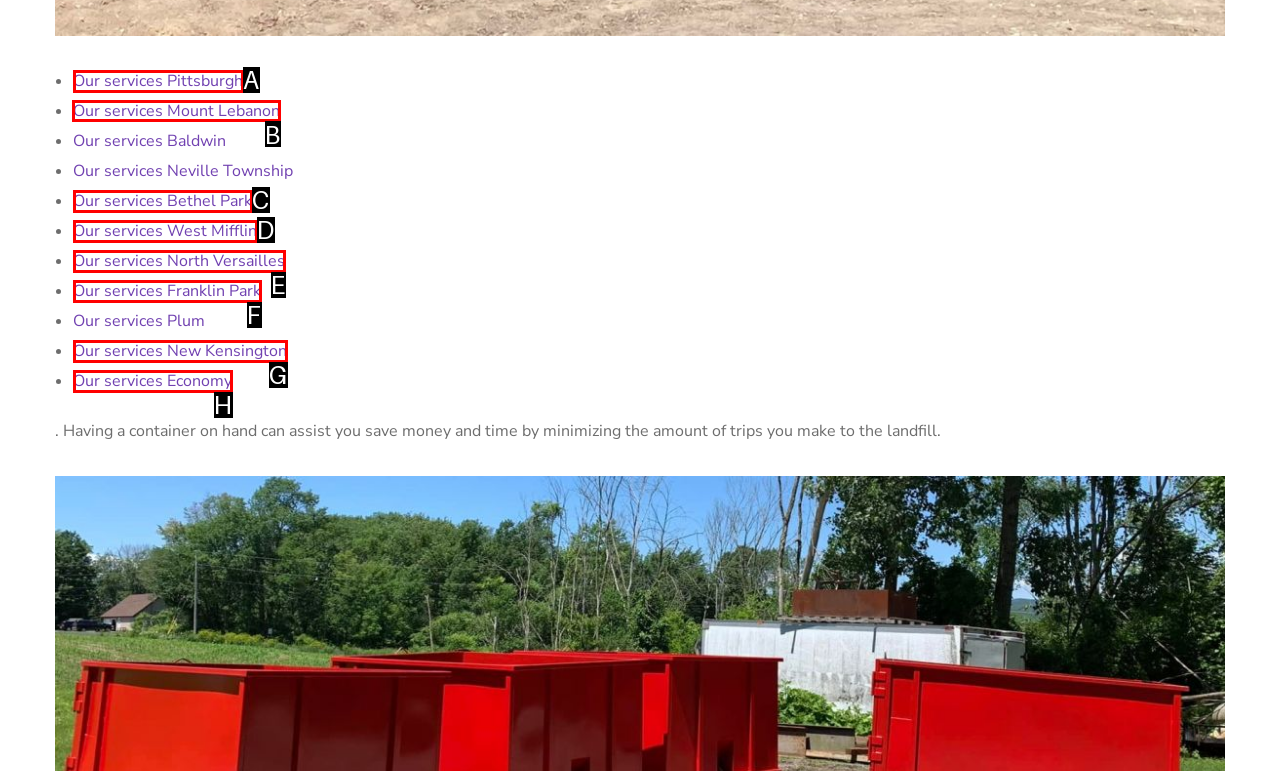Which option should I select to accomplish the task: Click on Our services Mount Lebanon? Respond with the corresponding letter from the given choices.

B